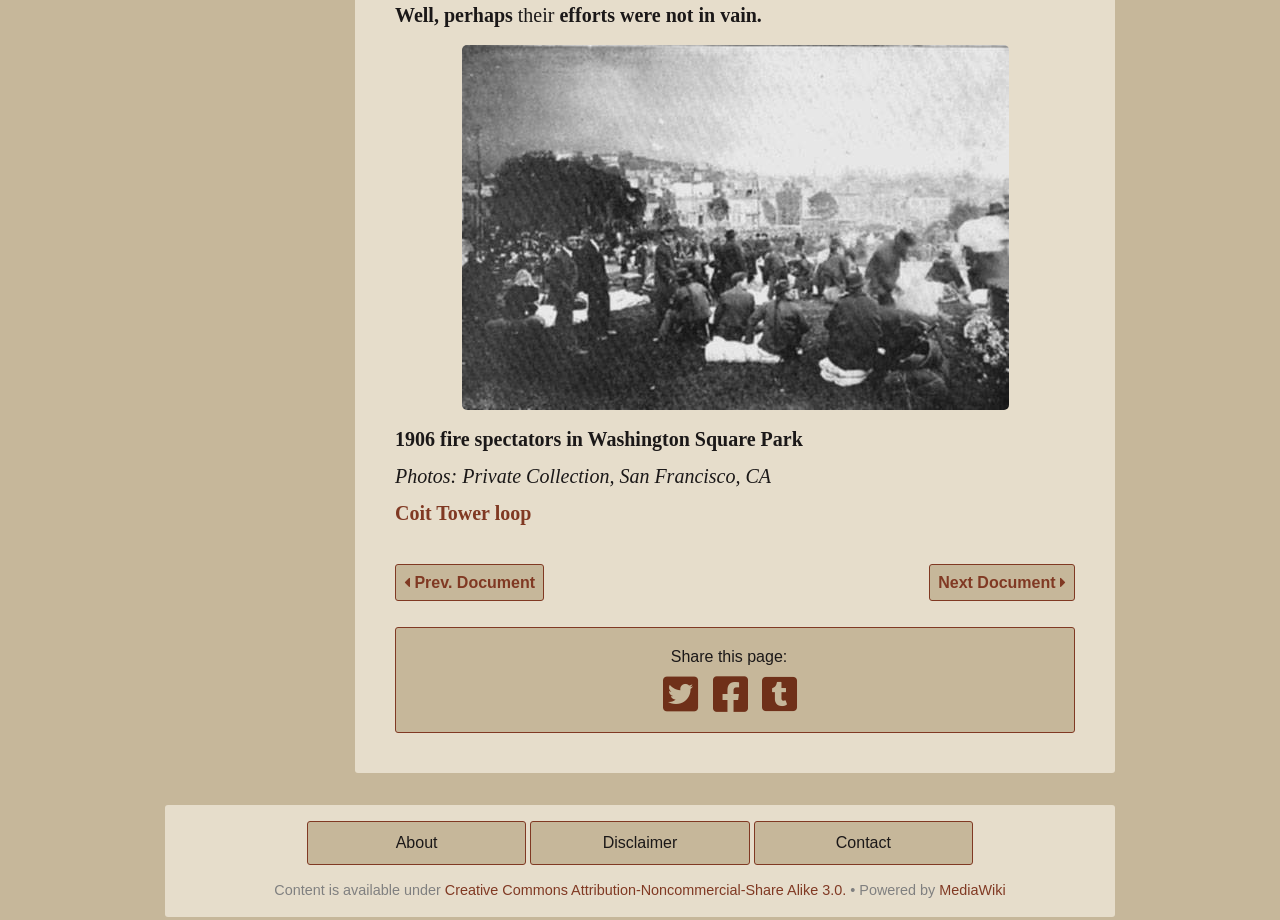How many links are there in the webpage?
Refer to the image and answer the question using a single word or phrase.

8